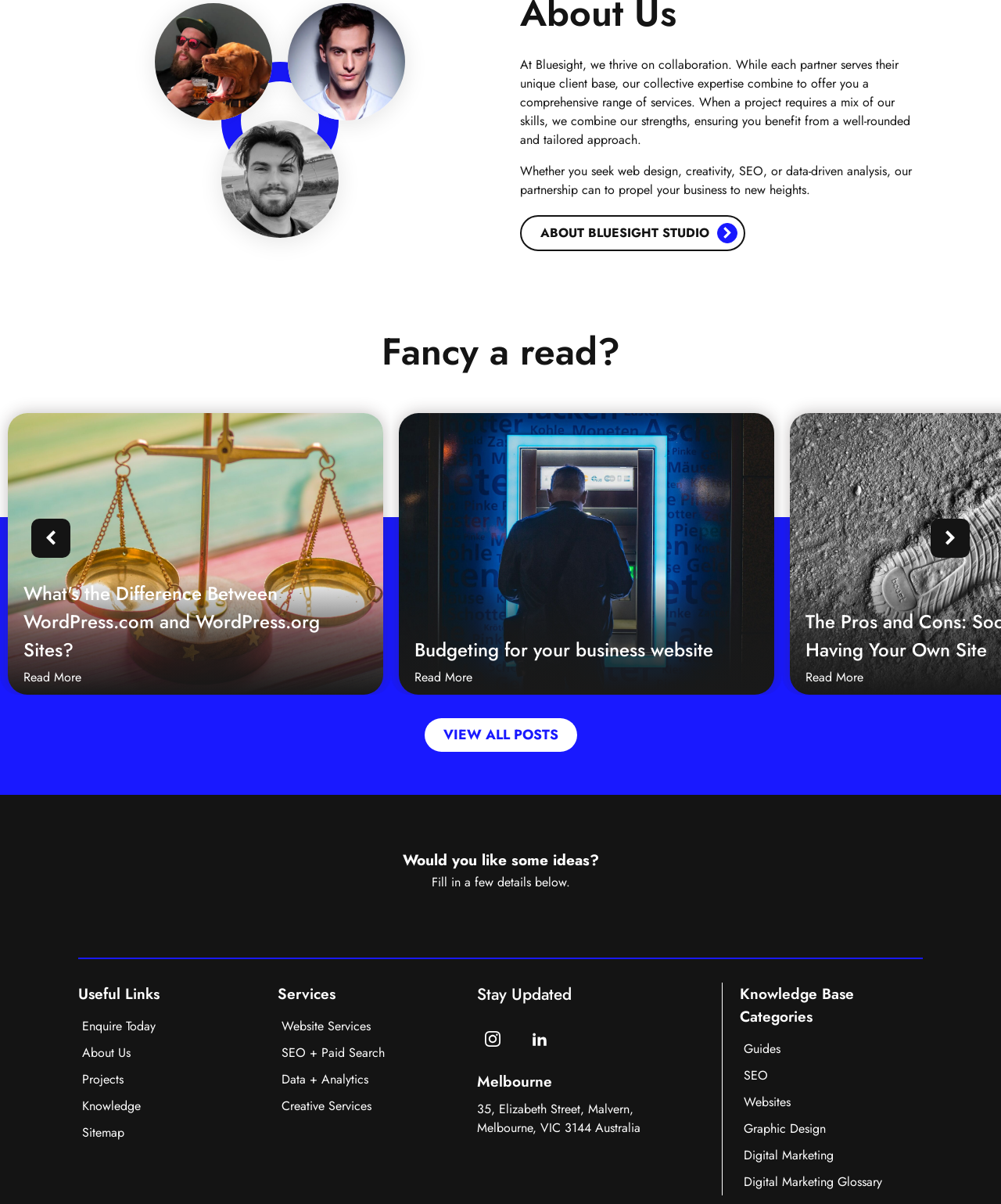Find the bounding box coordinates of the UI element according to this description: "Websites".

[0.739, 0.905, 0.885, 0.927]